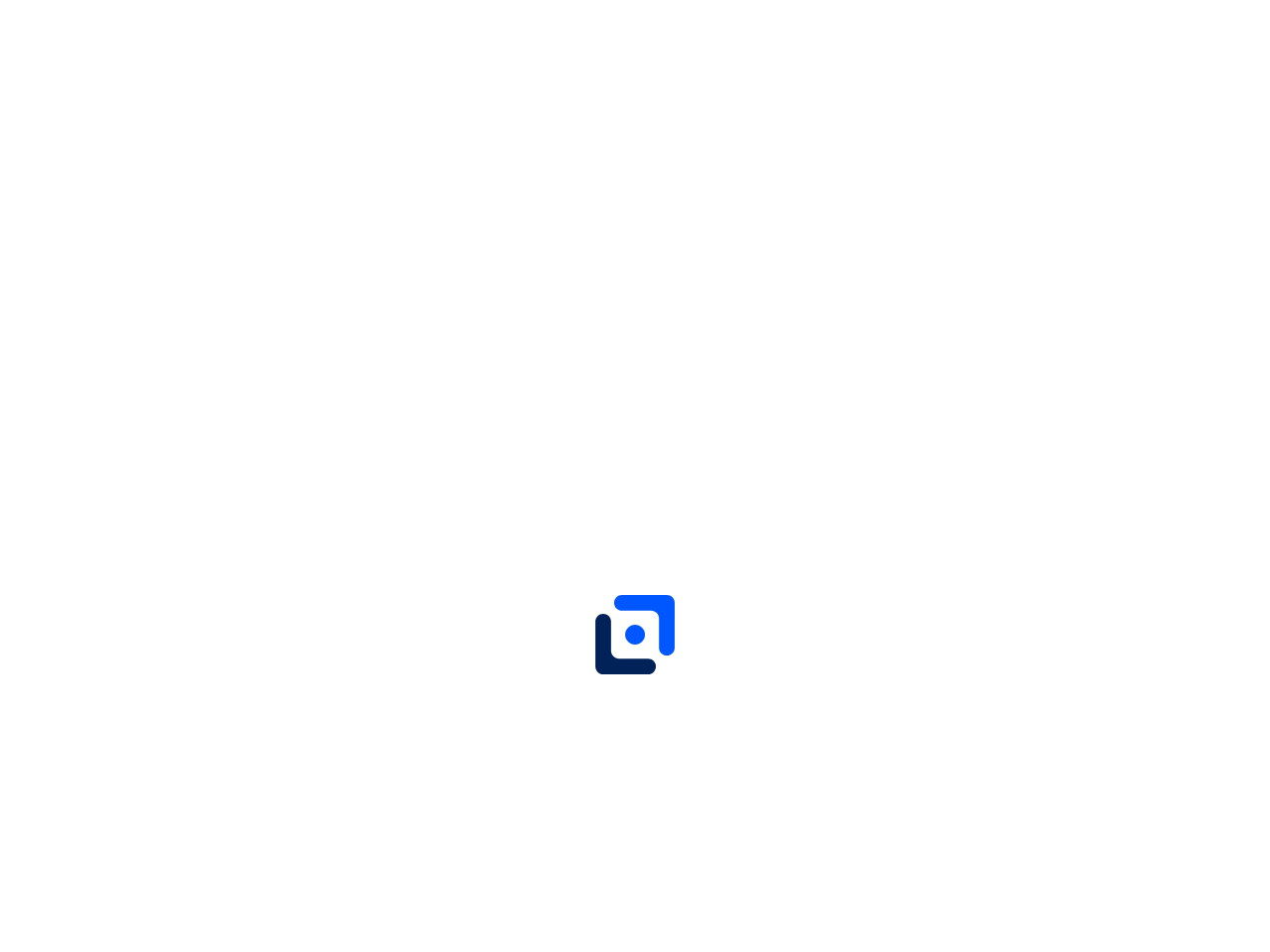Identify the bounding box coordinates for the UI element described as follows: parent_node: Home. Use the format (top-left x, top-left y, bottom-right x, bottom-right y) and ensure all values are floating point numbers between 0 and 1.

[0.066, 0.01, 0.185, 0.06]